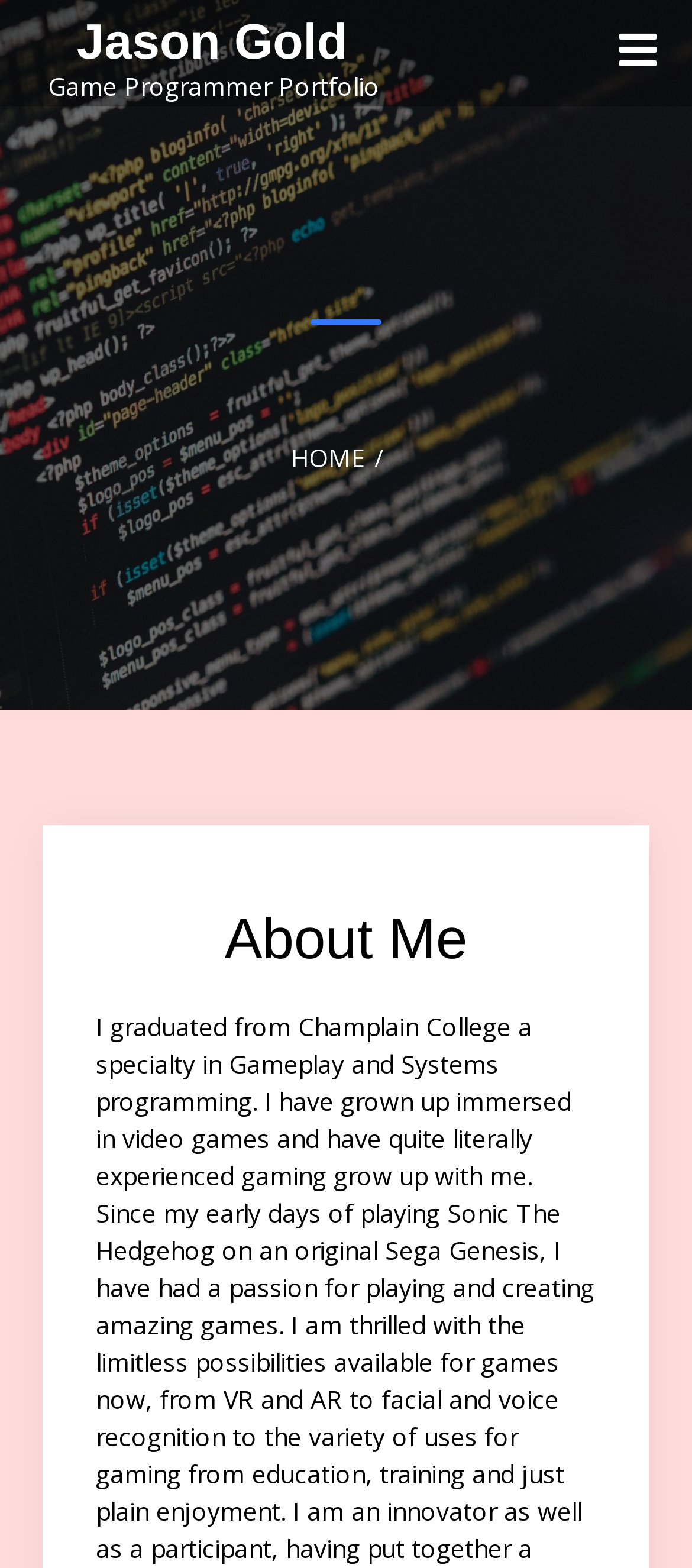How many sections are in the webpage?
By examining the image, provide a one-word or phrase answer.

2